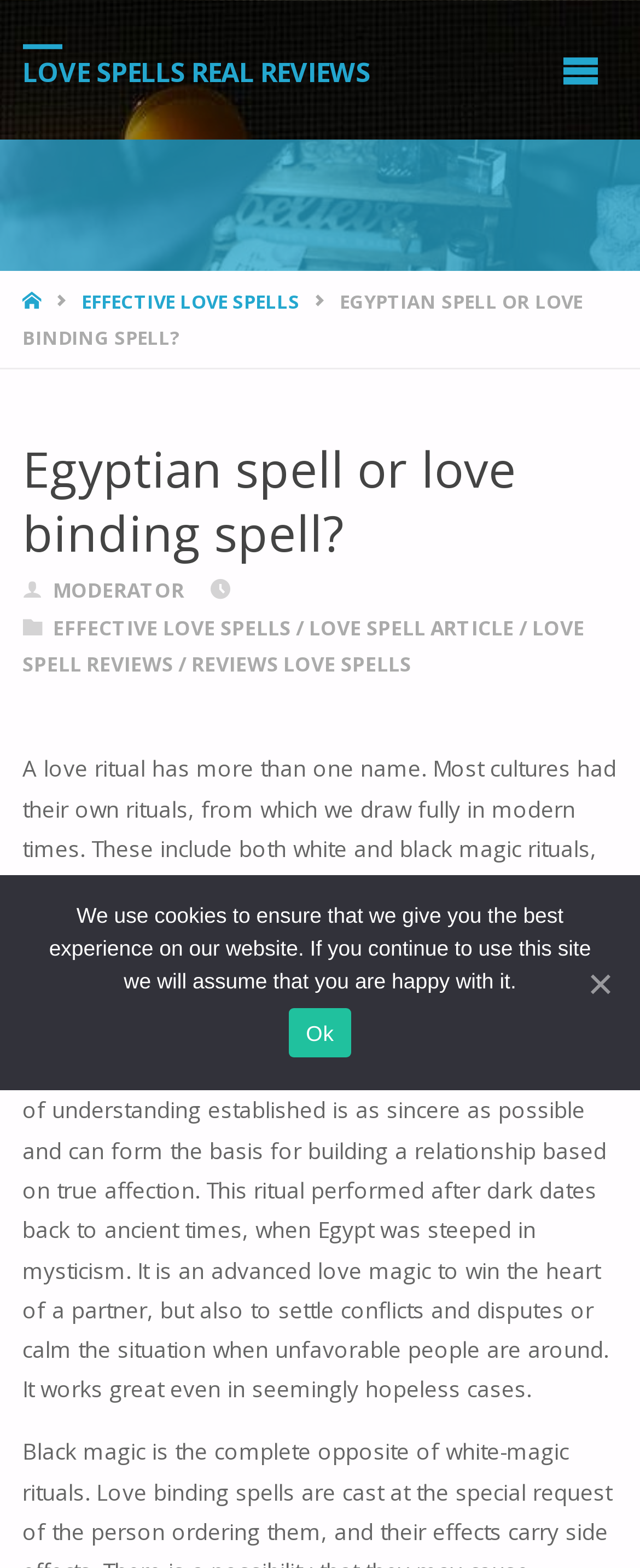Can you give a comprehensive explanation to the question given the content of the image?
Who is the author of the article?

The author of the article is mentioned as 'Moderator' in the section that displays the author's name, which is located below the main heading of the webpage.